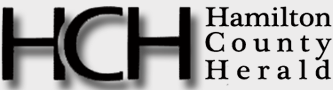What is the purpose of the masthead?
Provide a one-word or short-phrase answer based on the image.

Visual identifier